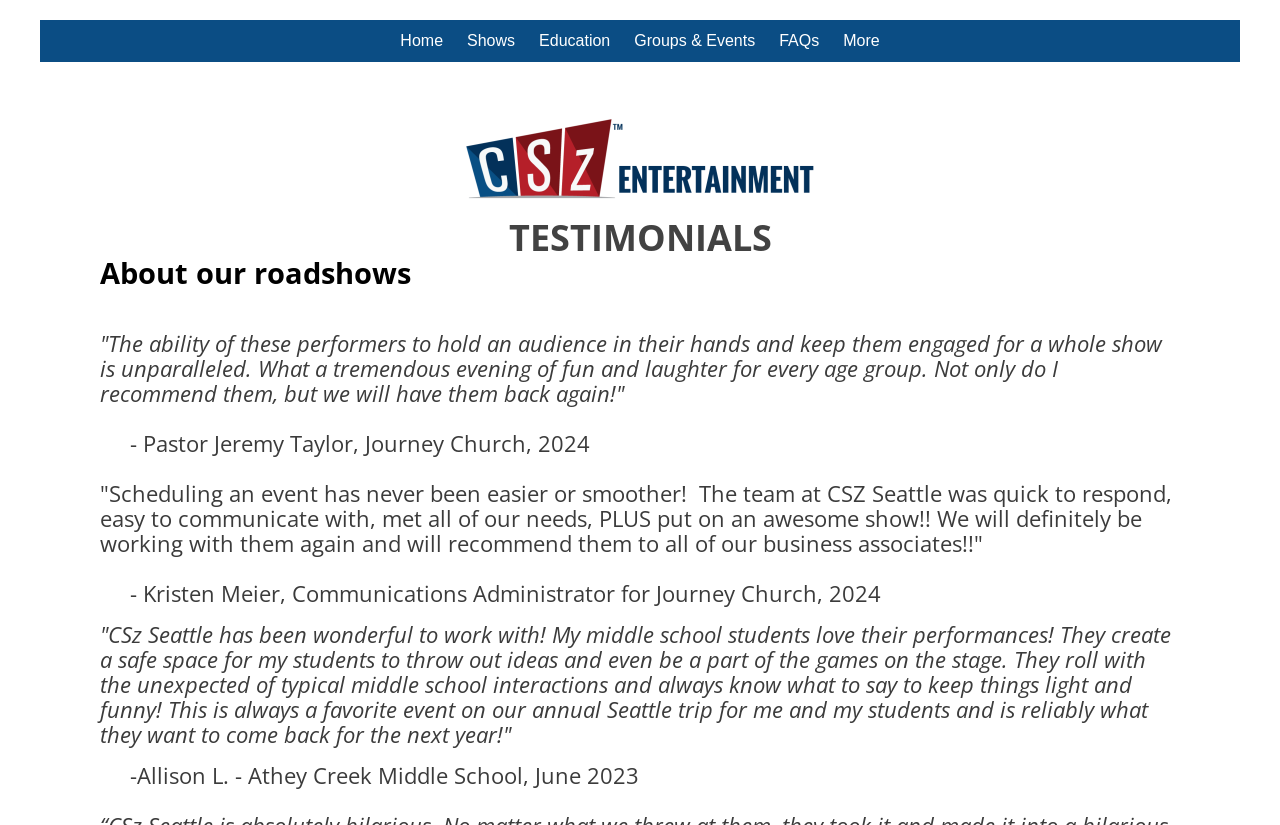Mark the bounding box of the element that matches the following description: "Education".

[0.42, 0.036, 0.478, 0.063]